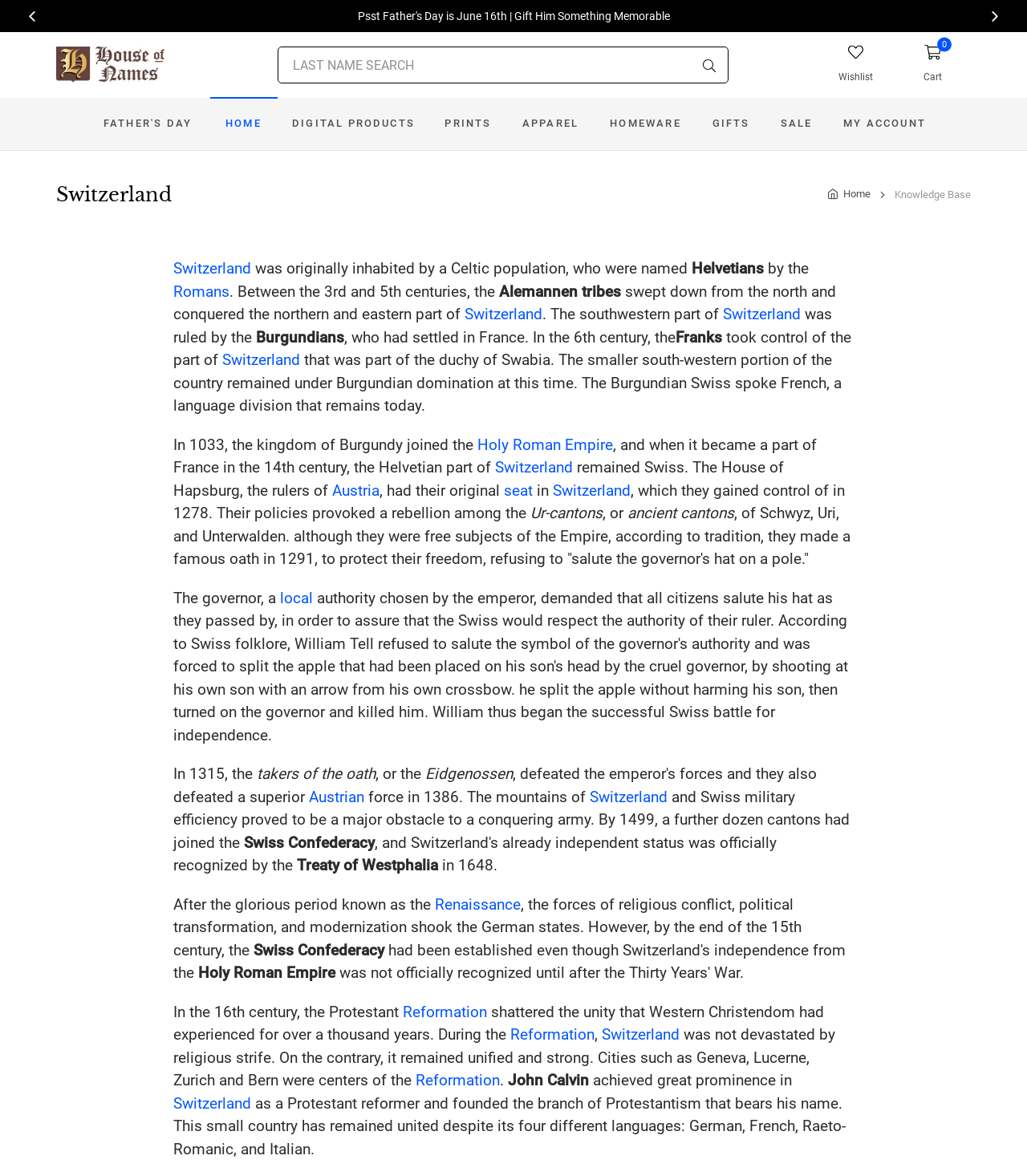Bounding box coordinates are specified in the format (top-left x, top-left y, bottom-right x, bottom-right y). All values are floating point numbers bounded between 0 and 1. Please provide the bounding box coordinate of the region this sentence describes: Renaissance

[0.424, 0.761, 0.507, 0.777]